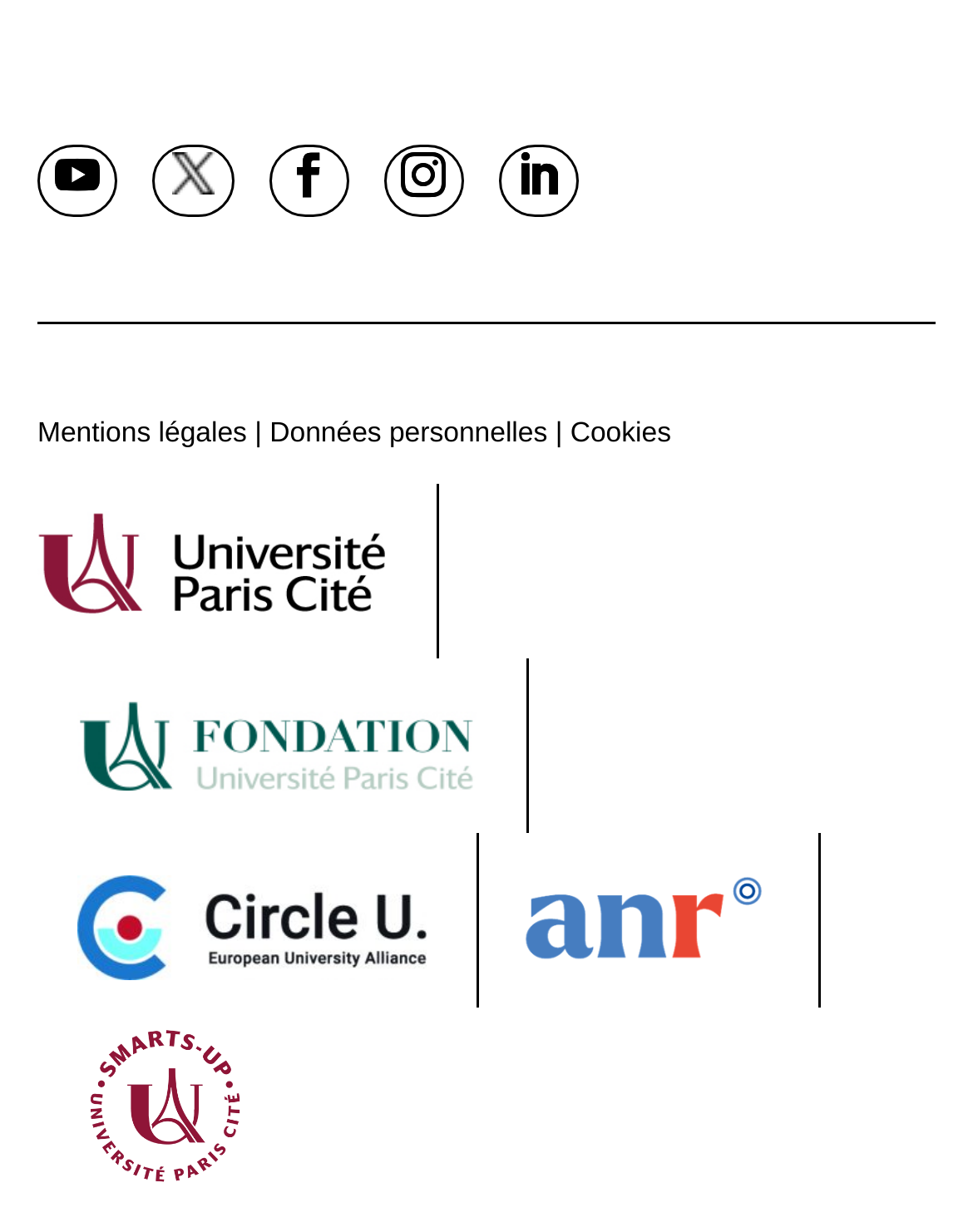Using the provided element description "Facebook", determine the bounding box coordinates of the UI element.

[0.294, 0.123, 0.34, 0.171]